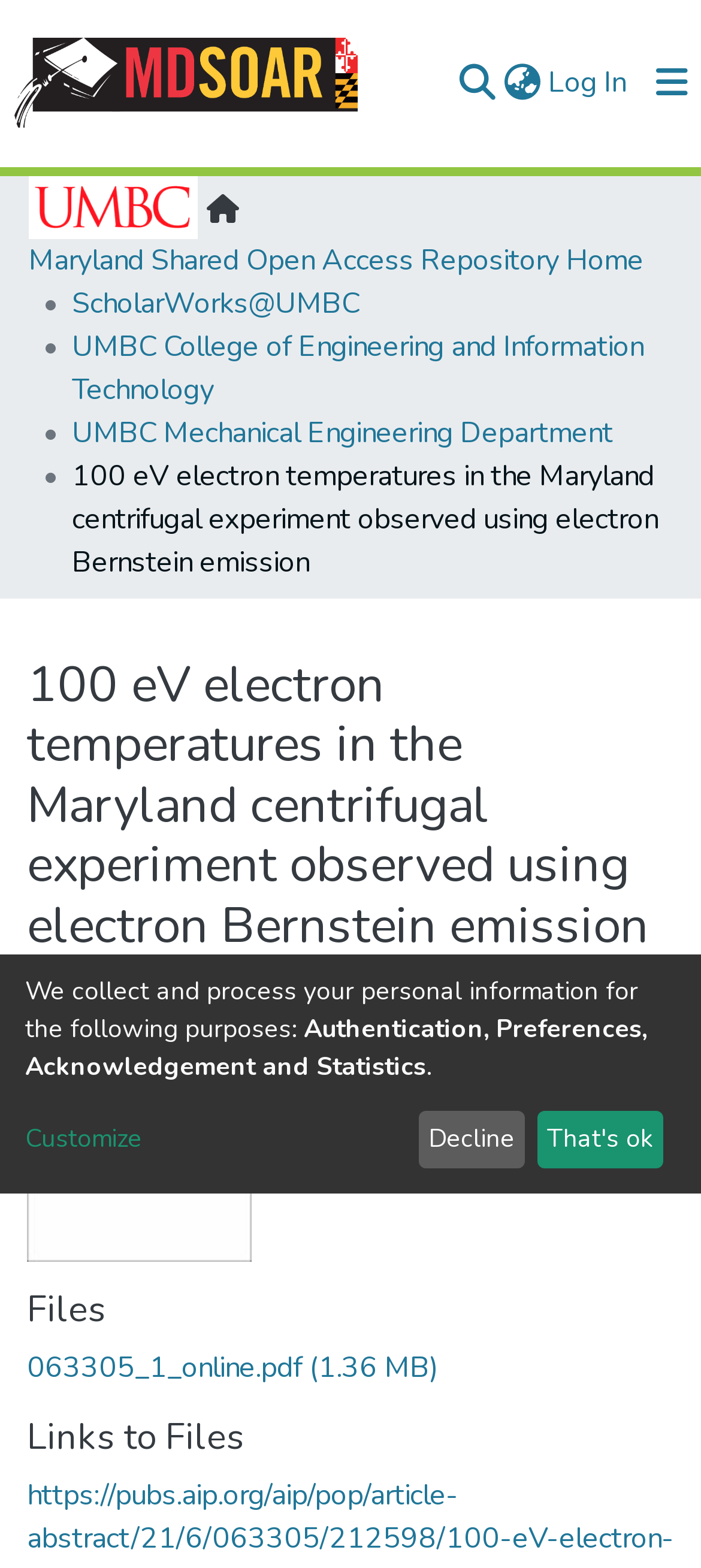Find the bounding box coordinates for the area that should be clicked to accomplish the instruction: "Go to the 'All' link".

None